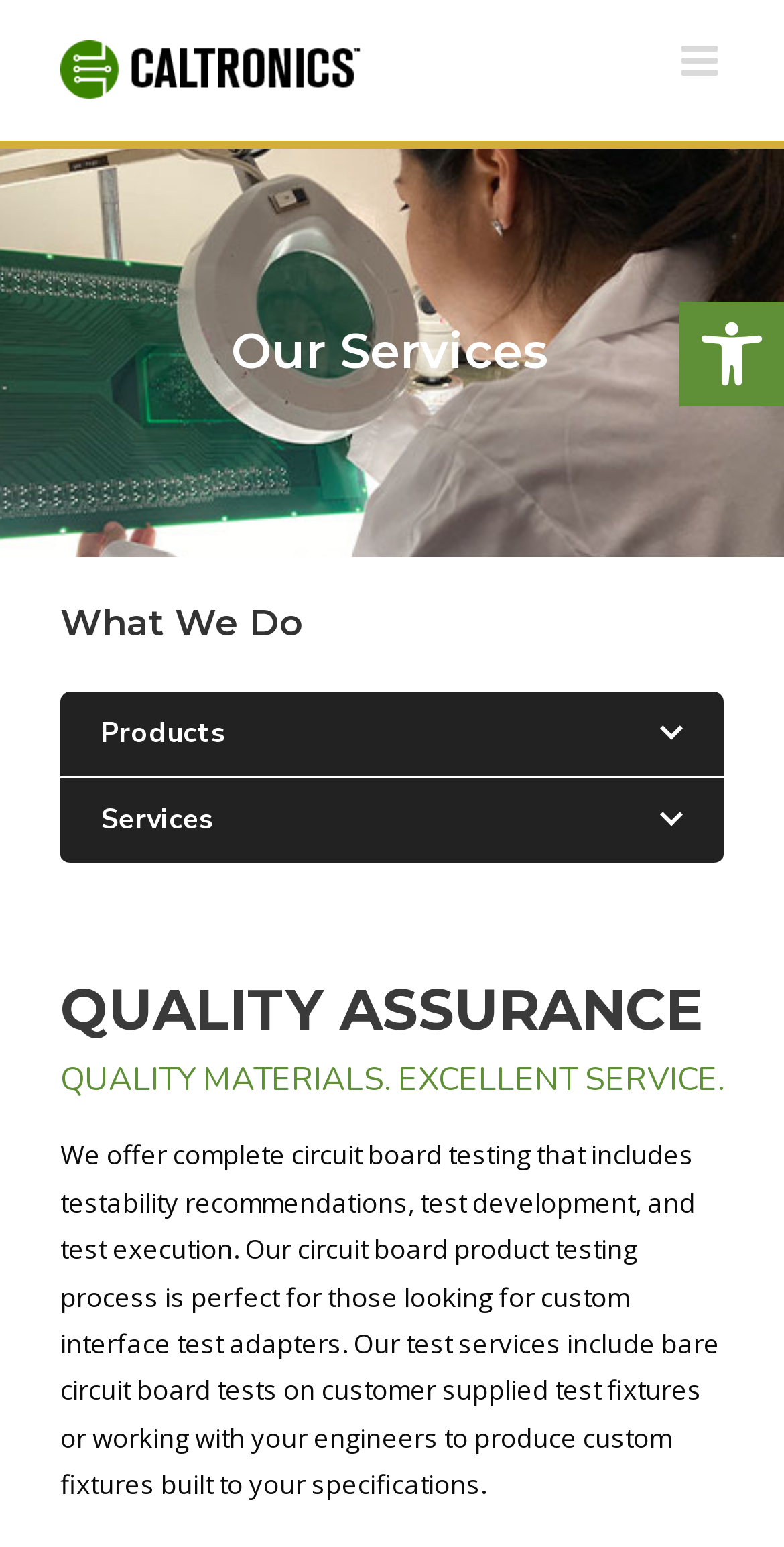Determine the bounding box for the described HTML element: "Accept". Ensure the coordinates are four float numbers between 0 and 1 in the format [left, top, right, bottom].

None